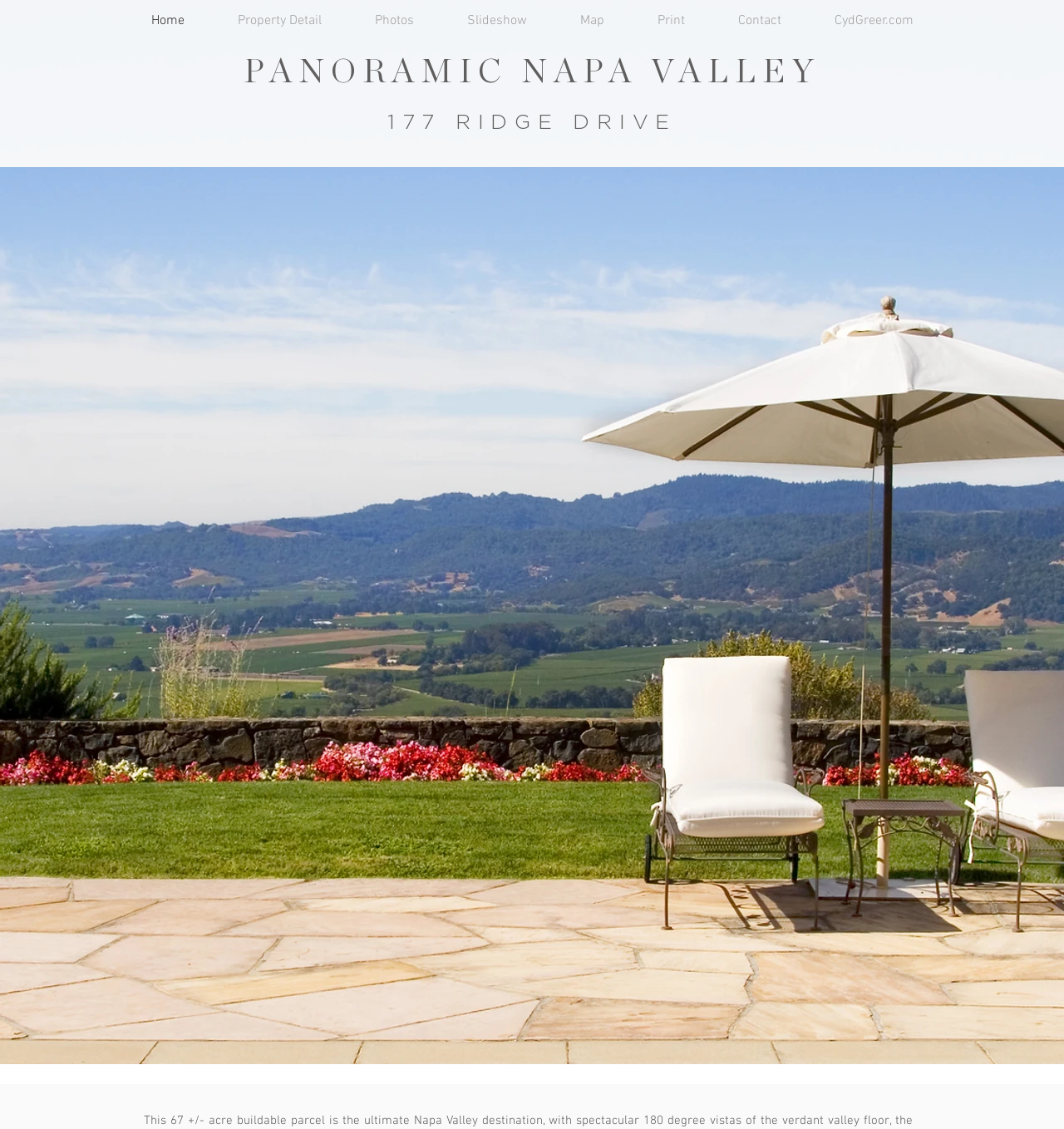What type of property is being described?
Using the picture, provide a one-word or short phrase answer.

Land